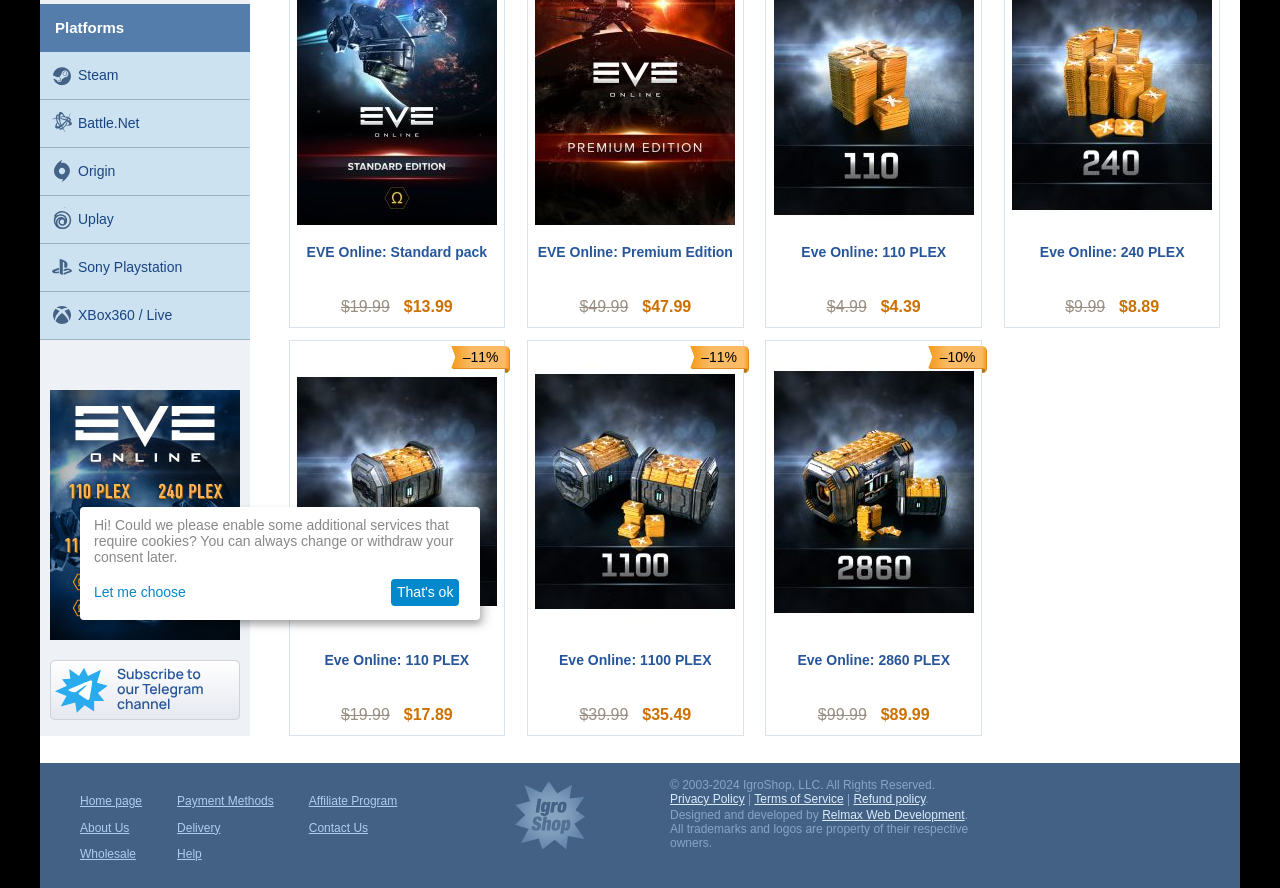Identify the bounding box coordinates for the UI element mentioned here: "Help". Provide the coordinates as four float values between 0 and 1, i.e., [left, top, right, bottom].

[0.131, 0.954, 0.158, 0.97]